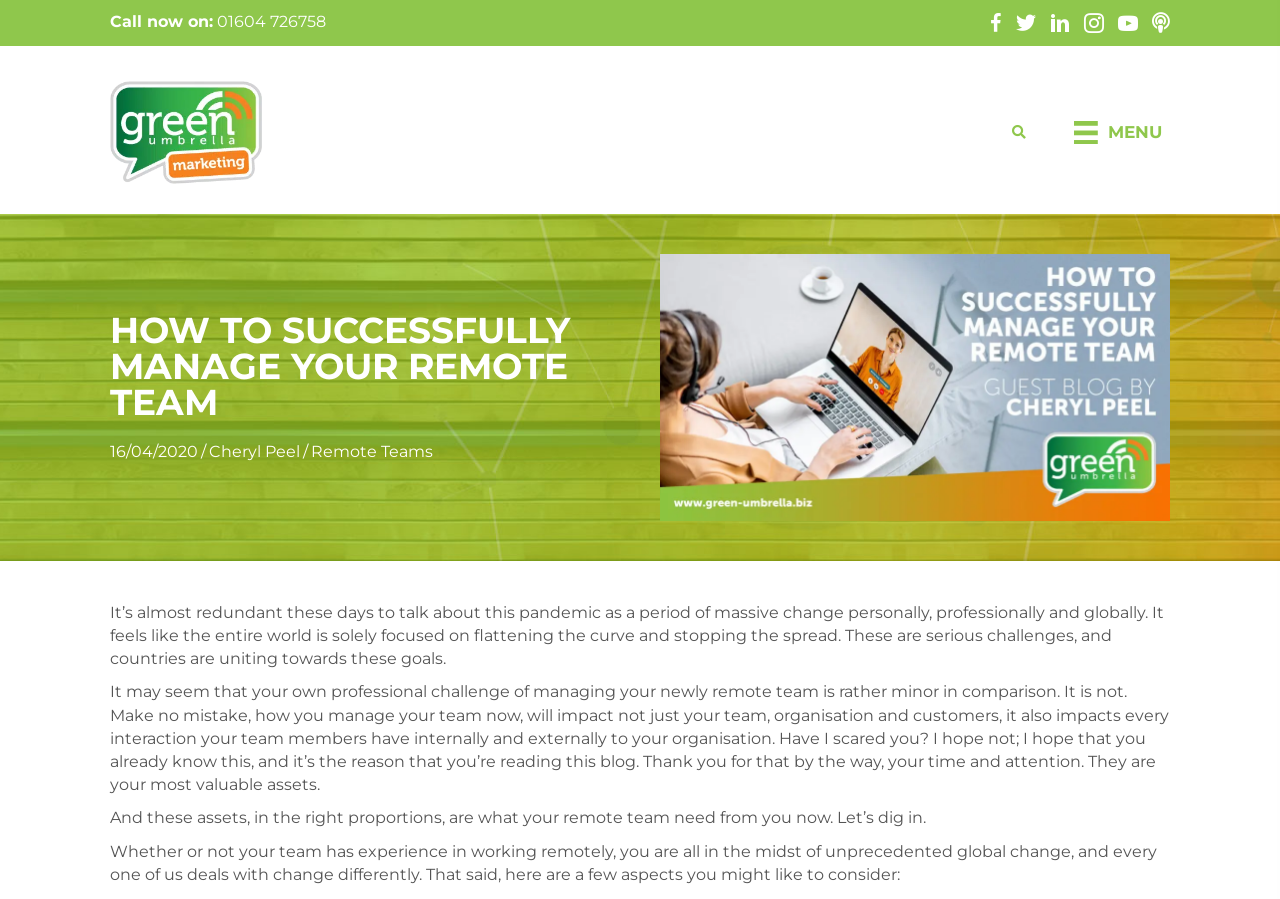Given the following UI element description: "Remote Teams", find the bounding box coordinates in the webpage screenshot.

[0.243, 0.491, 0.338, 0.513]